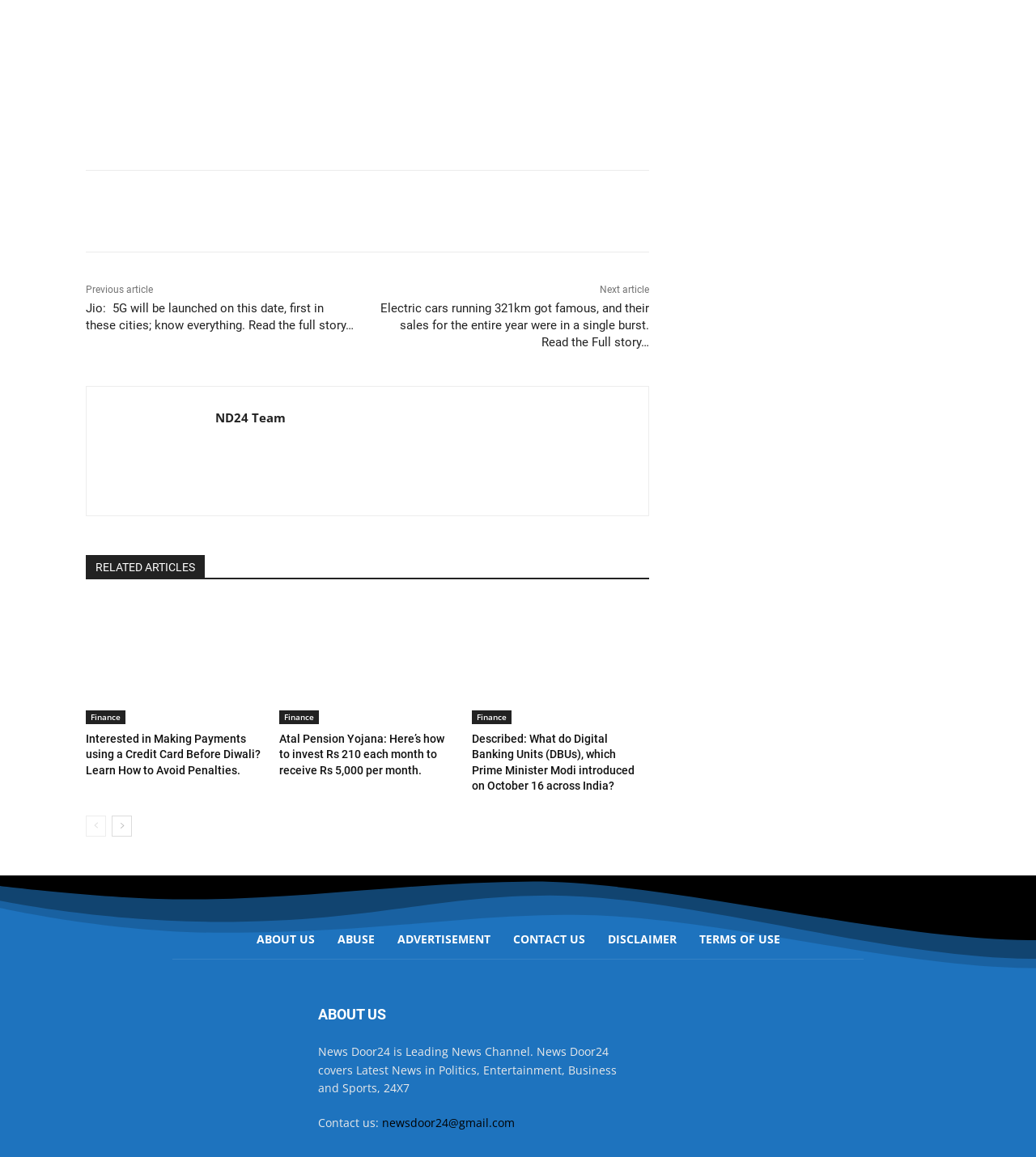What is the name of the news channel?
From the image, provide a succinct answer in one word or a short phrase.

News Door24